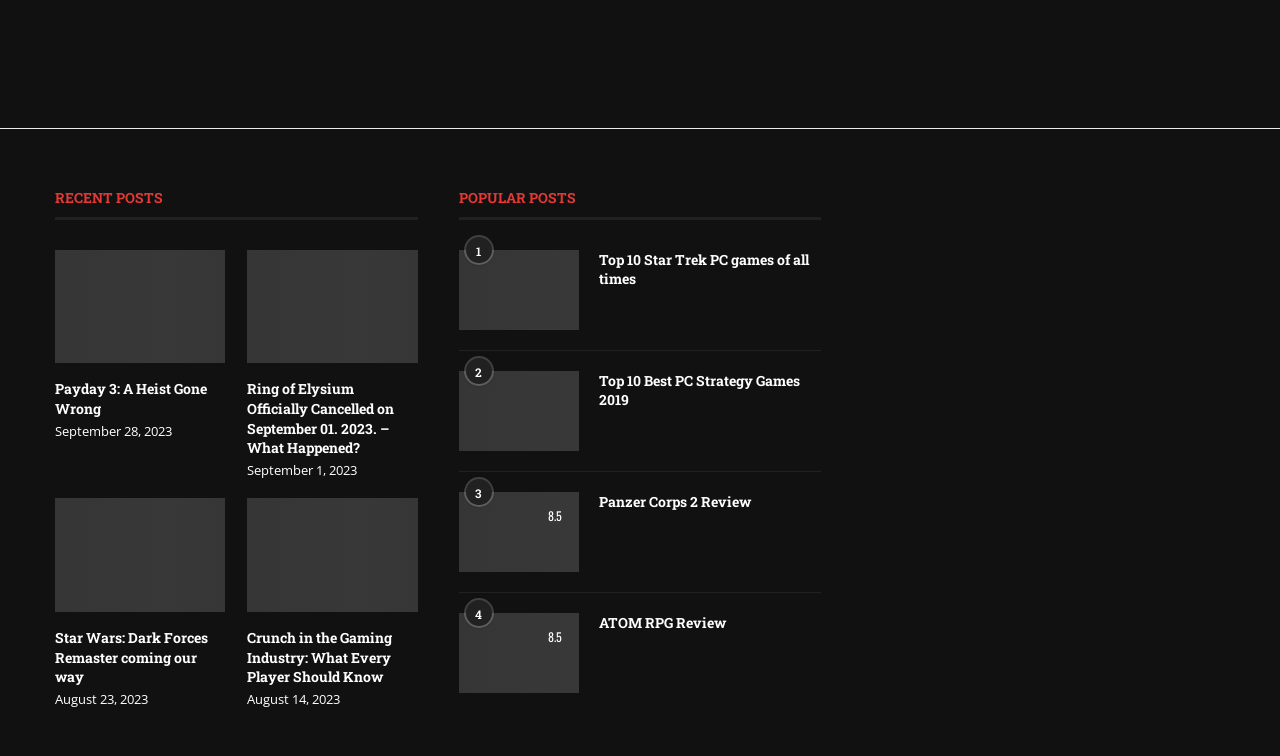Find the bounding box coordinates corresponding to the UI element with the description: "Panzer Corps 2 Review". The coordinates should be formatted as [left, top, right, bottom], with values as floats between 0 and 1.

[0.468, 0.65, 0.642, 0.676]